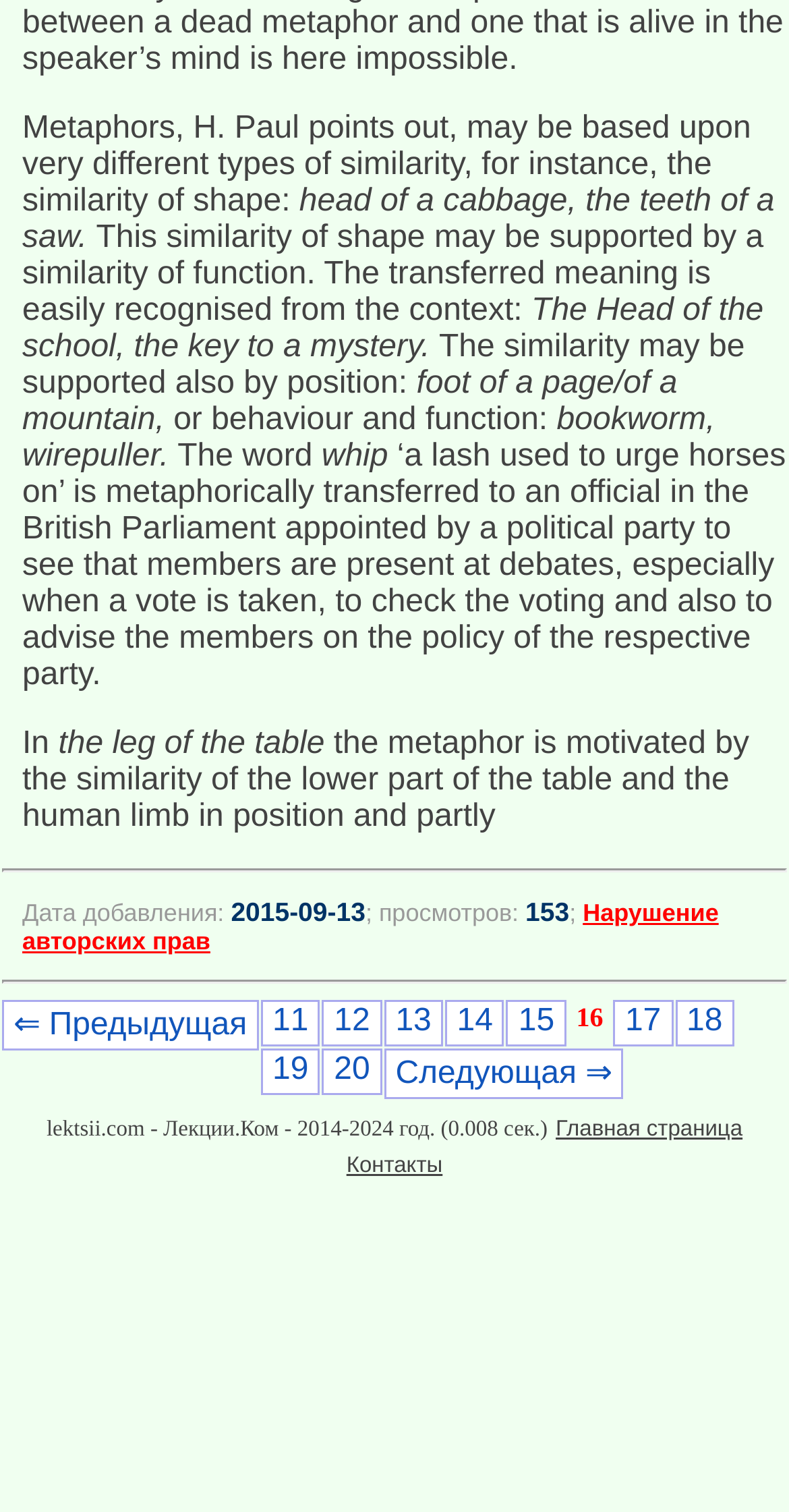How many pages are there in total?
Provide a concise answer using a single word or phrase based on the image.

20